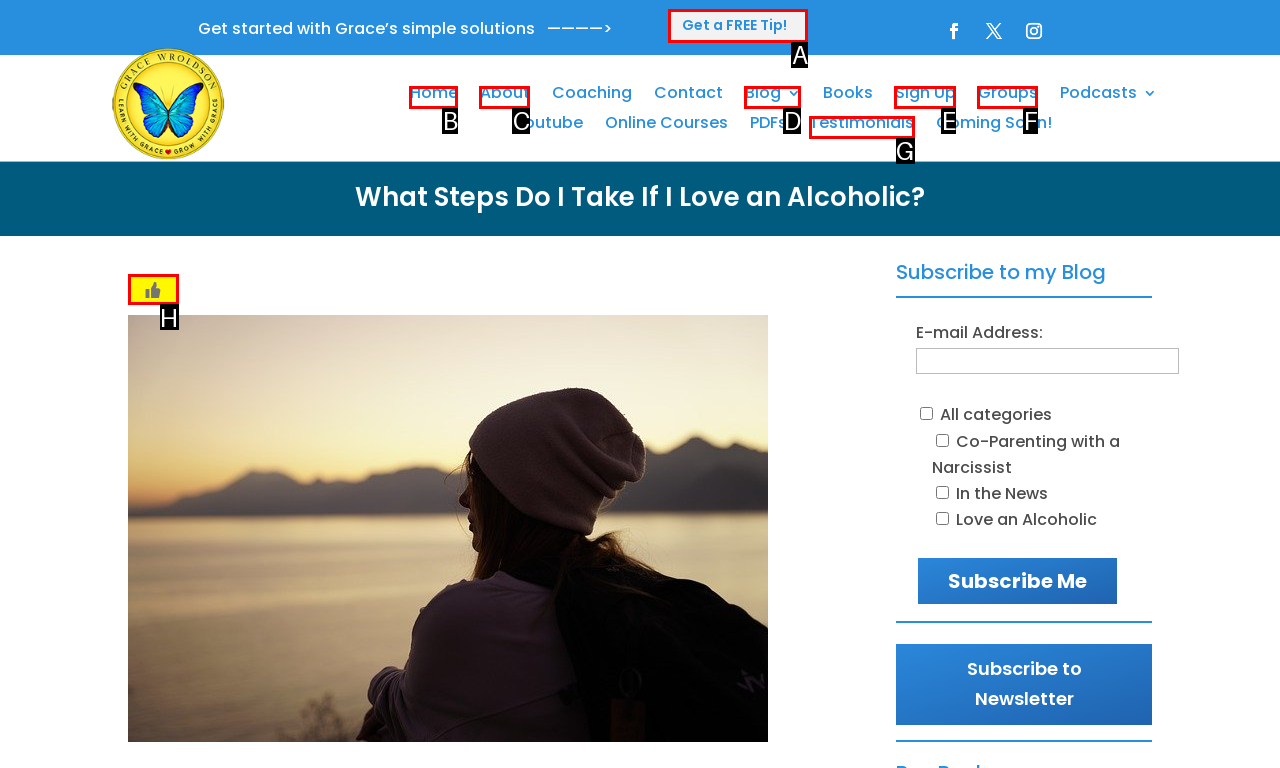Indicate which lettered UI element to click to fulfill the following task: Get a free tip
Provide the letter of the correct option.

A